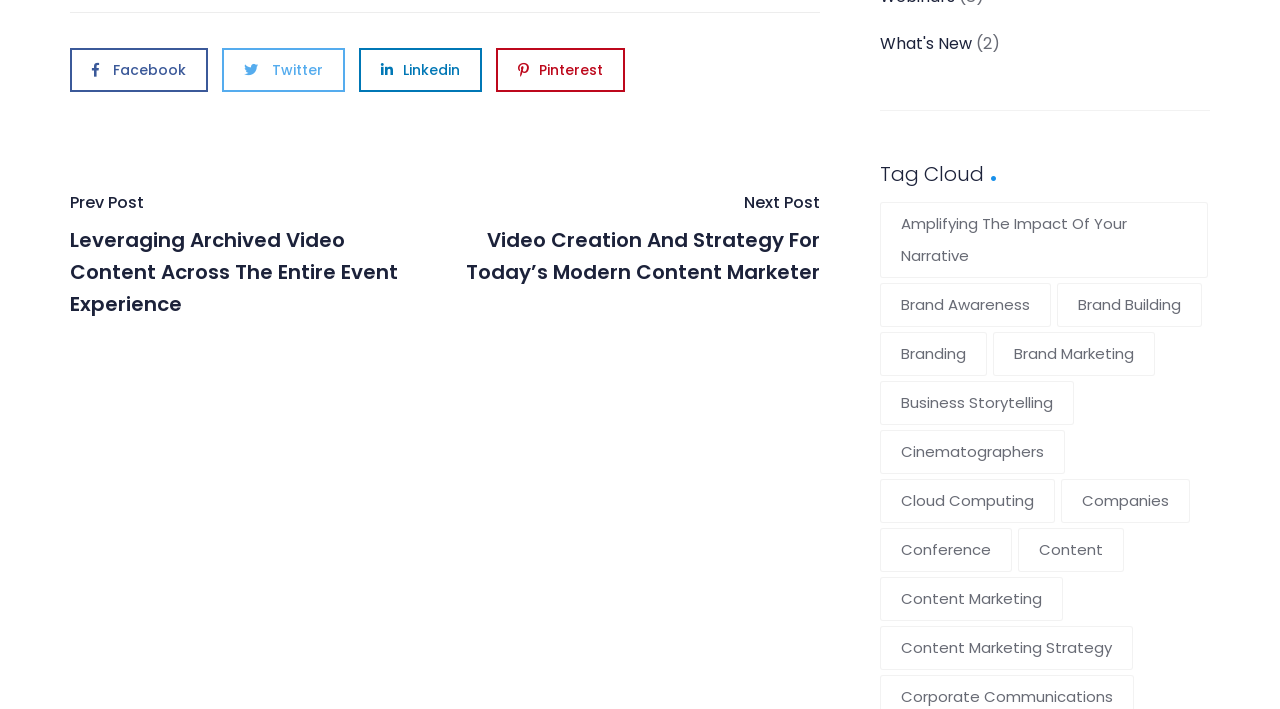Determine the coordinates of the bounding box that should be clicked to complete the instruction: "Explore What's New". The coordinates should be represented by four float numbers between 0 and 1: [left, top, right, bottom].

[0.688, 0.039, 0.759, 0.085]